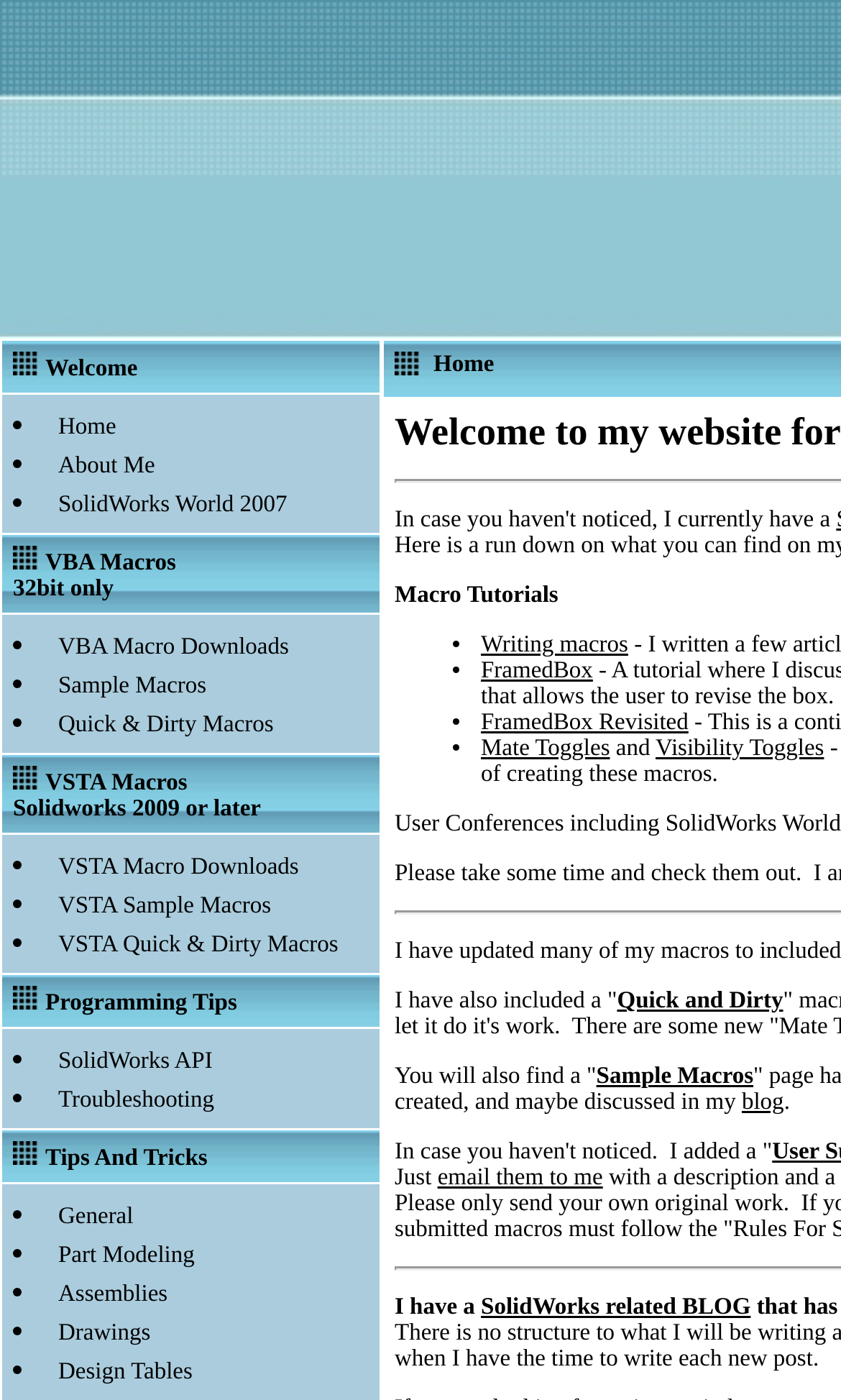Find the bounding box coordinates of the clickable area required to complete the following action: "read an article in PDF".

None